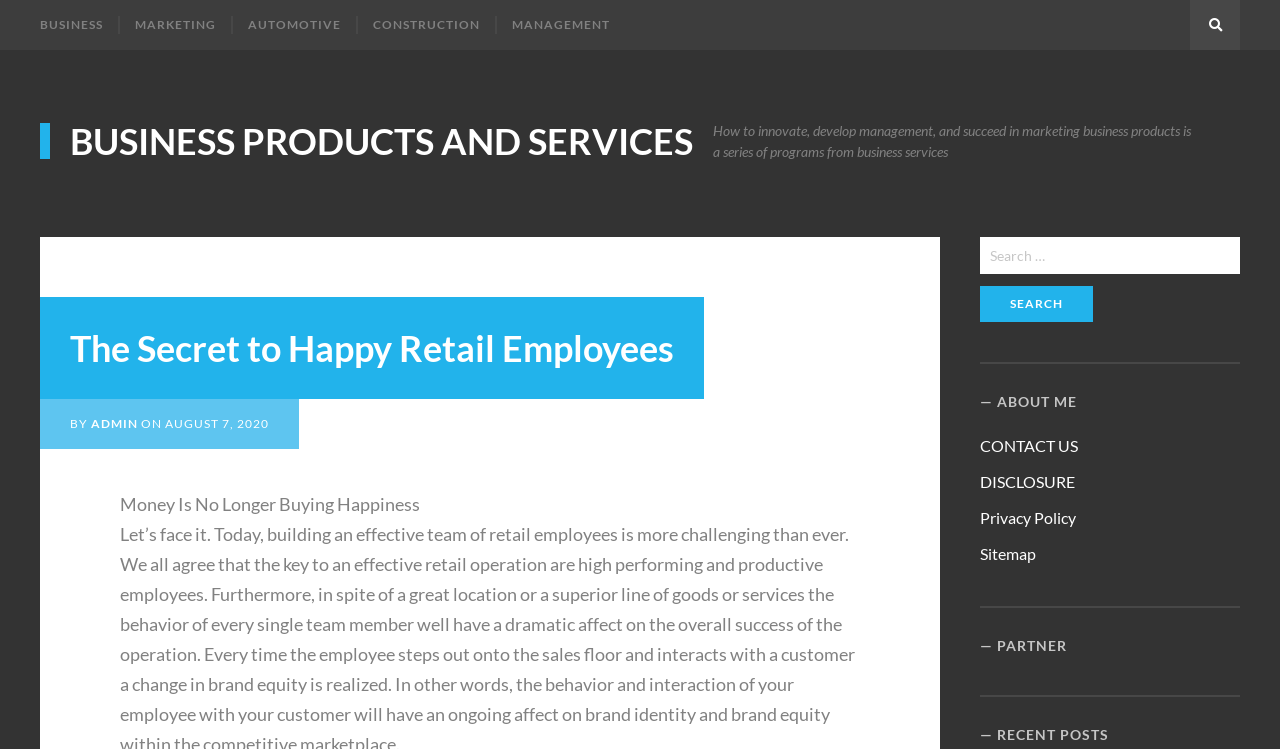Given the element description "CONTACT US" in the screenshot, predict the bounding box coordinates of that UI element.

[0.766, 0.583, 0.842, 0.608]